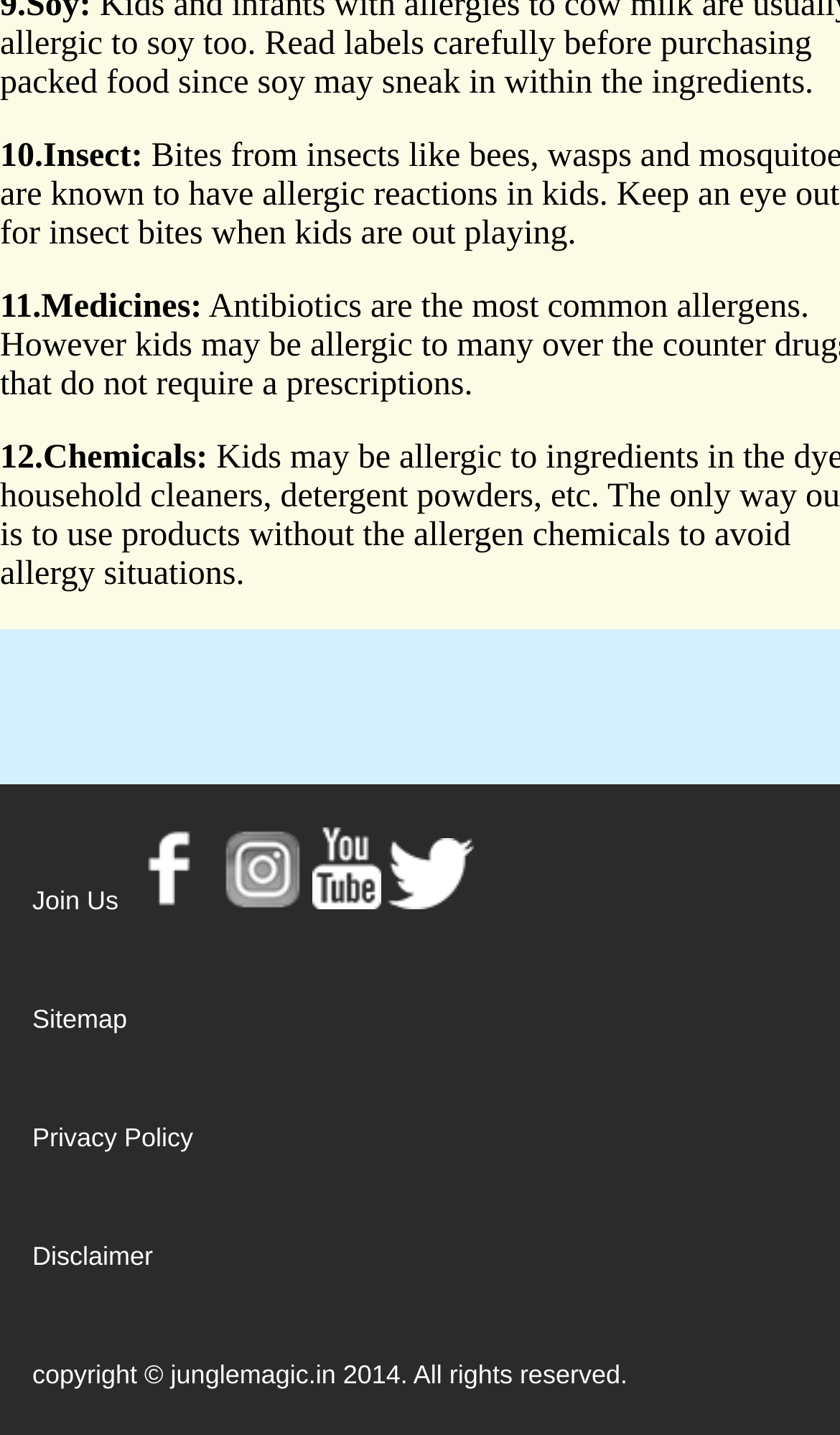Give a one-word or one-phrase response to the question:
What is the last link in the footer?

Disclaimer